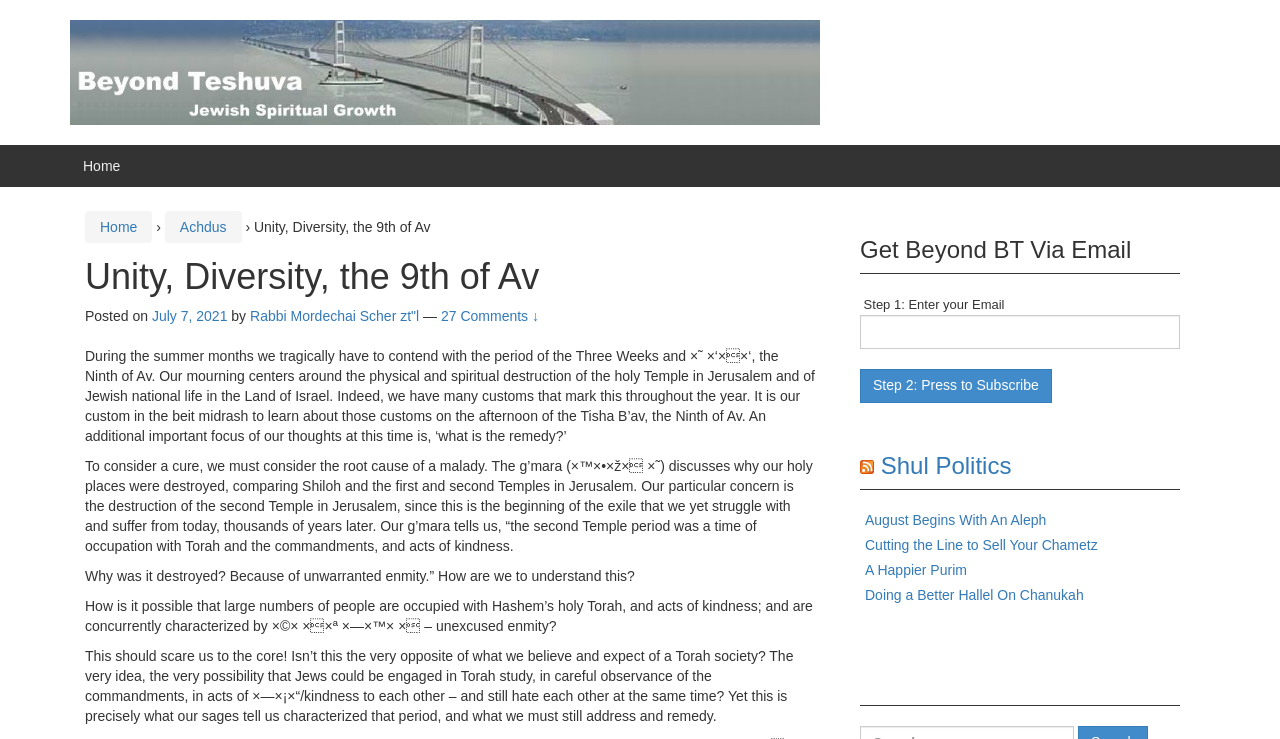Can you pinpoint the bounding box coordinates for the clickable element required for this instruction: "Click the 'RSS' link"? The coordinates should be four float numbers between 0 and 1, i.e., [left, top, right, bottom].

[0.672, 0.611, 0.683, 0.648]